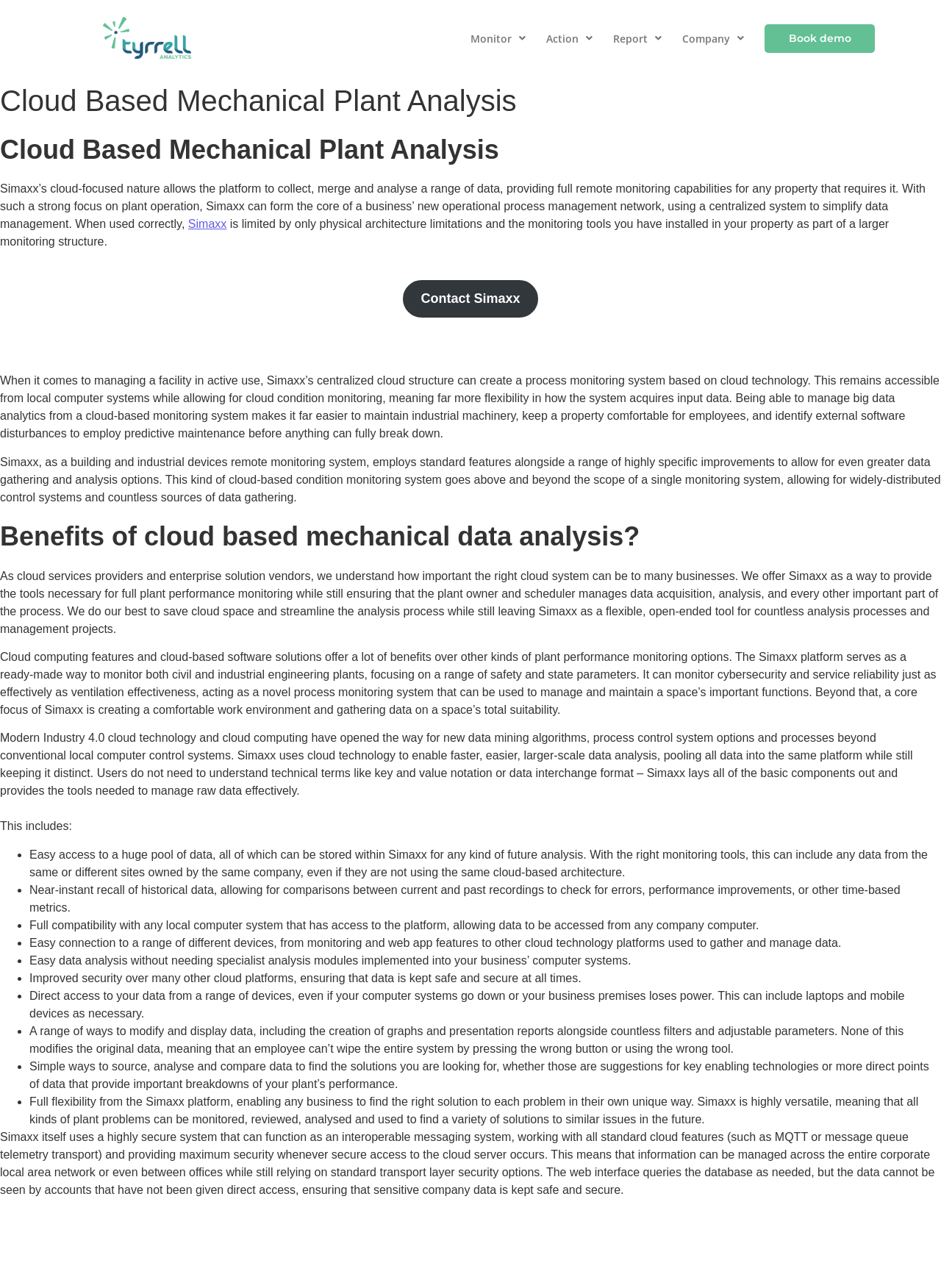Identify the coordinates of the bounding box for the element that must be clicked to accomplish the instruction: "Click the 'Simaxx' link".

[0.2, 0.169, 0.241, 0.179]